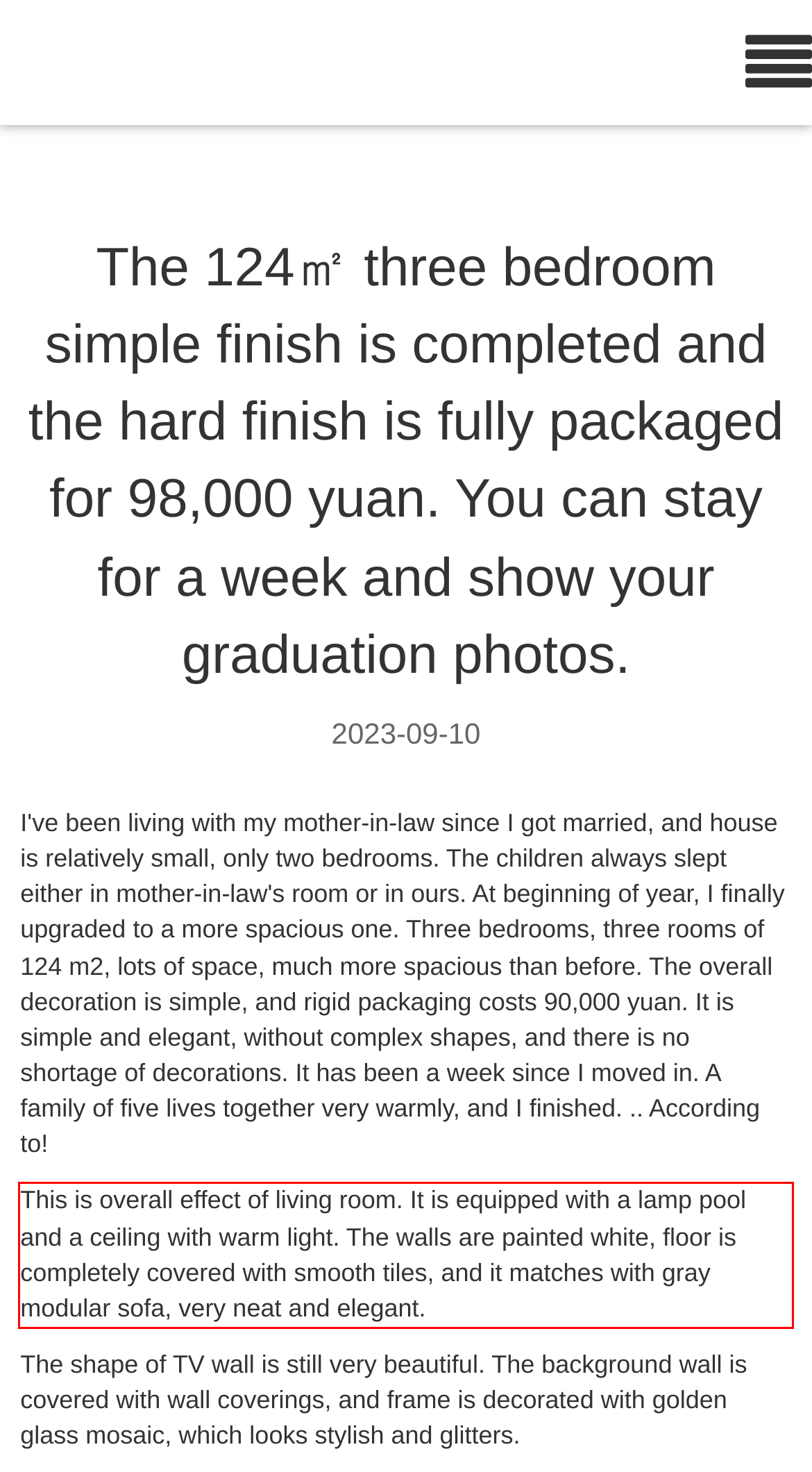Examine the webpage screenshot, find the red bounding box, and extract the text content within this marked area.

This is overall effect of living room. It is equipped with a lamp pool and a ceiling with warm light. The walls are painted white, floor is completely covered with smooth tiles, and it matches with gray modular sofa, very neat and elegant.